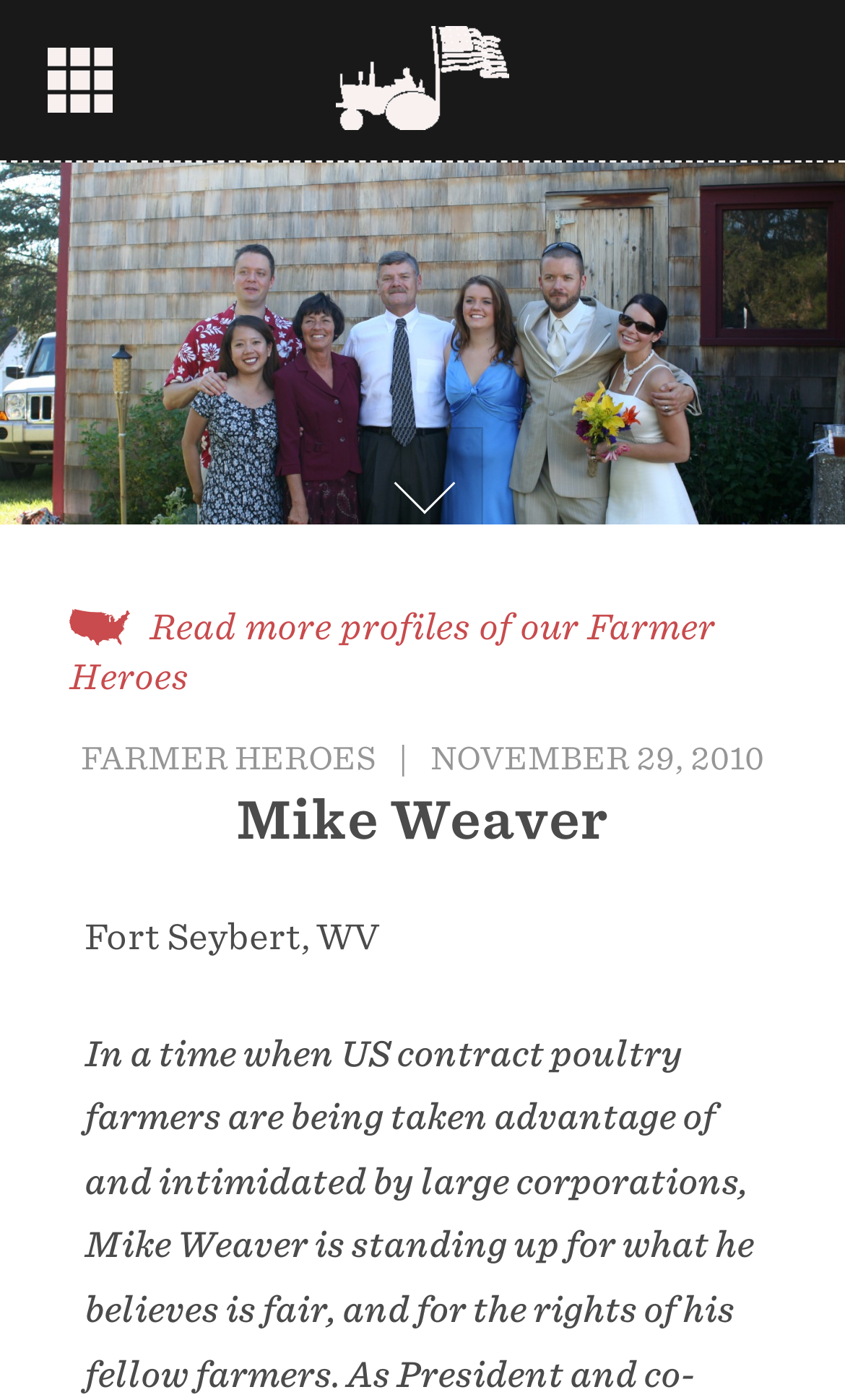What is the date mentioned on the webpage?
Please give a detailed and elaborate answer to the question.

I found the answer by looking at the text next to the '|' symbol, which indicates a date, and it reads NOVEMBER 29, 2010.